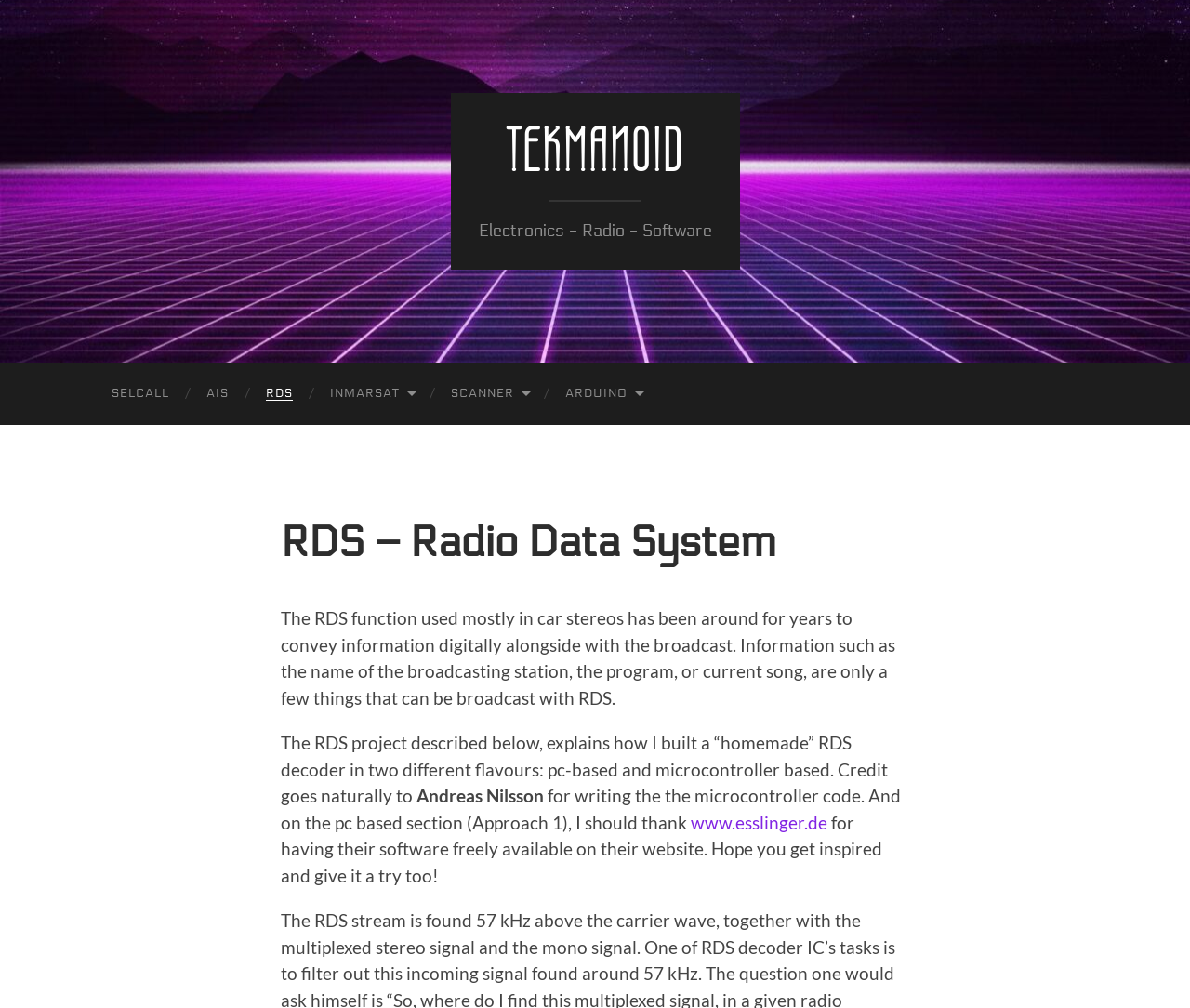Answer the following in one word or a short phrase: 
What is the name of the website where the pc-based section's software is available?

www.esslinger.de